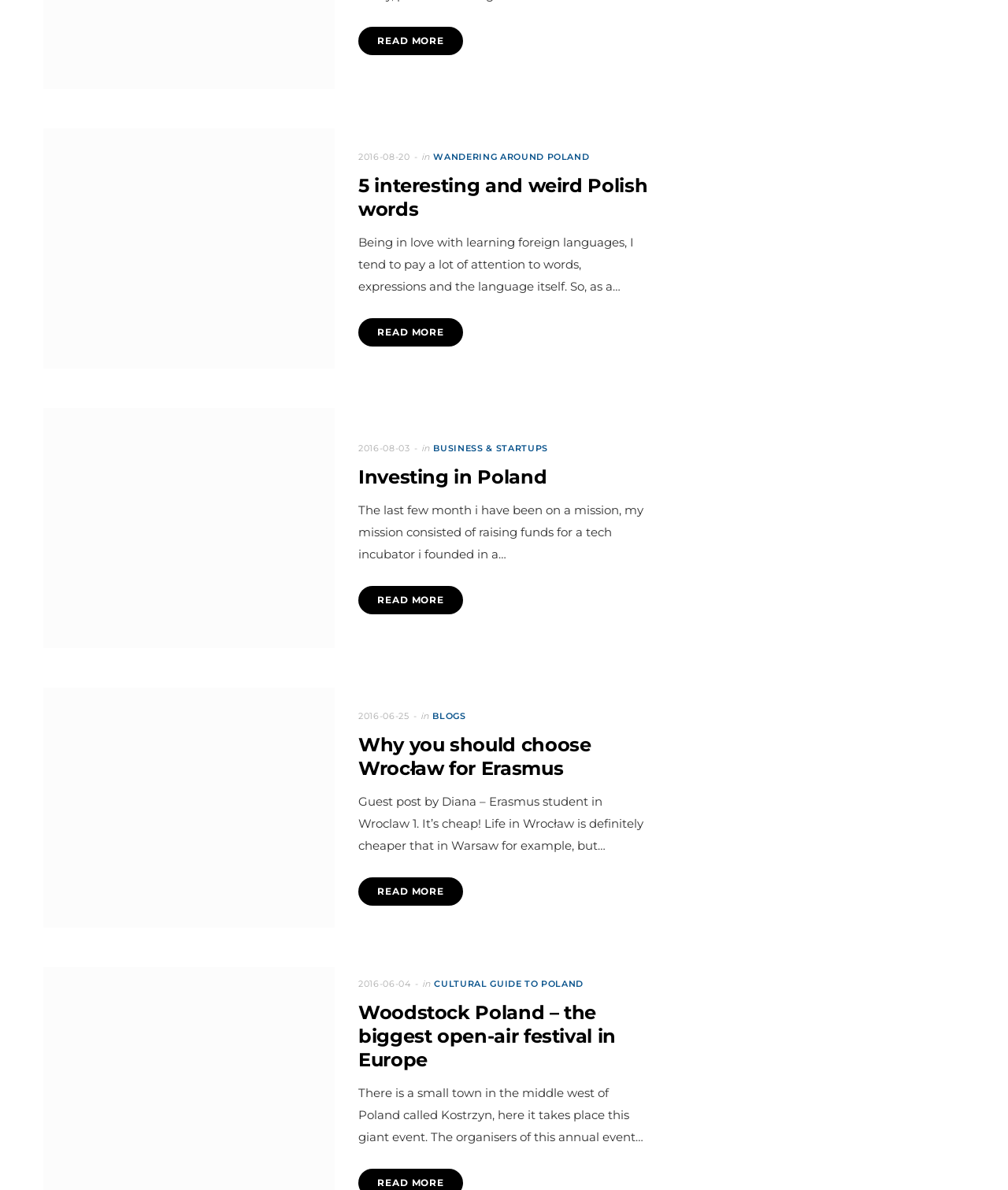Please identify the bounding box coordinates of the element's region that needs to be clicked to fulfill the following instruction: "View article about Investing in Poland". The bounding box coordinates should consist of four float numbers between 0 and 1, i.e., [left, top, right, bottom].

[0.043, 0.343, 0.332, 0.545]